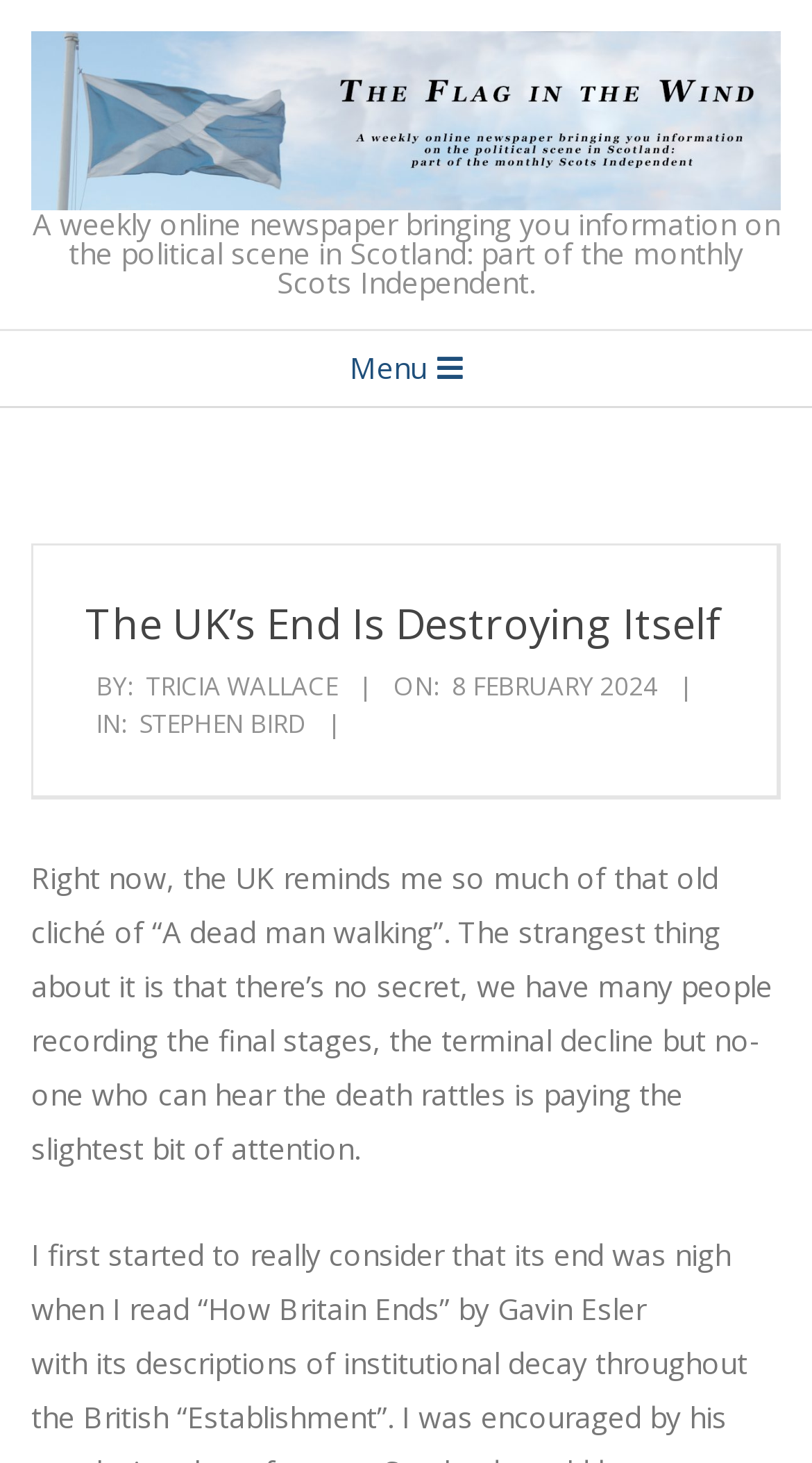What is the position of the menu?
From the screenshot, provide a brief answer in one word or phrase.

Below the logo